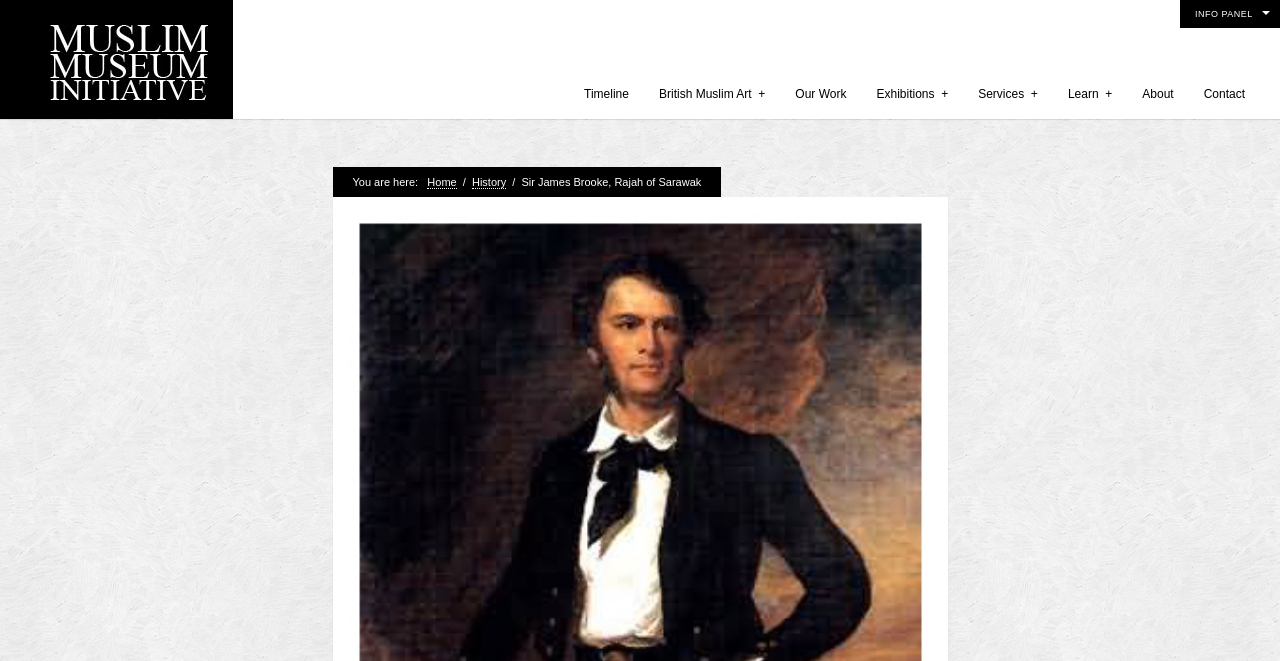Using the elements shown in the image, answer the question comprehensively: What is the topic of the recent posts section?

The recent posts section lists several links with titles such as 'Working with Craven Museum and Gallery', 'Loyal Enemies by Jamie Gilham', and 'A History of Mosques in Britain by Shahed Saleem', suggesting that the topic of this section is related to the history and heritage of Muslims in Britain.